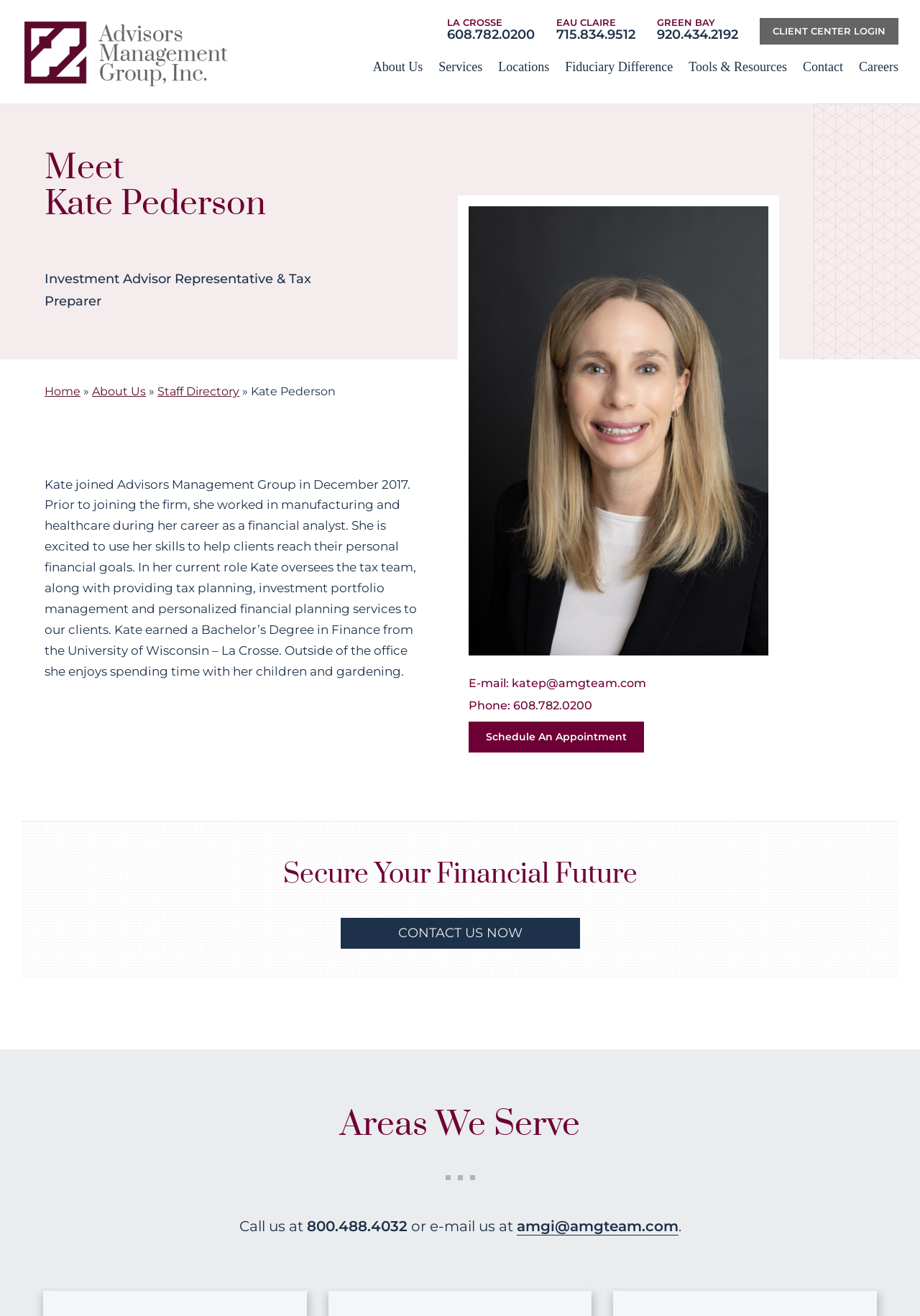What is the main service provided by Advisors Management Group?
Please answer the question as detailed as possible based on the image.

I found this information by looking at the link element with the text 'Financial & Tax Services in WI' which is a prominent element on the webpage.